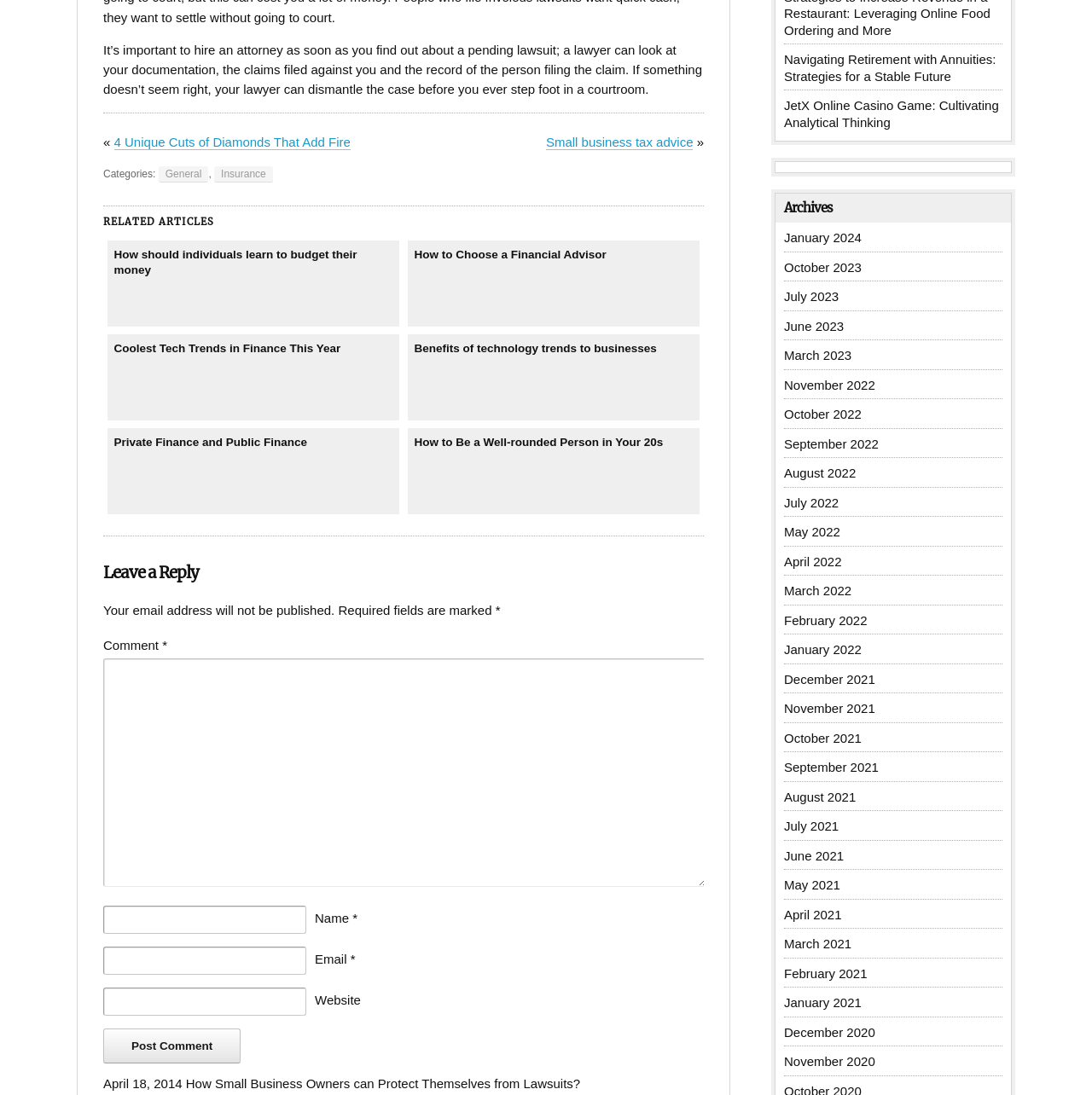Determine the bounding box coordinates for the clickable element required to fulfill the instruction: "Enter text in the 'Comment' field". Provide the coordinates as four float numbers between 0 and 1, i.e., [left, top, right, bottom].

[0.095, 0.602, 0.648, 0.81]